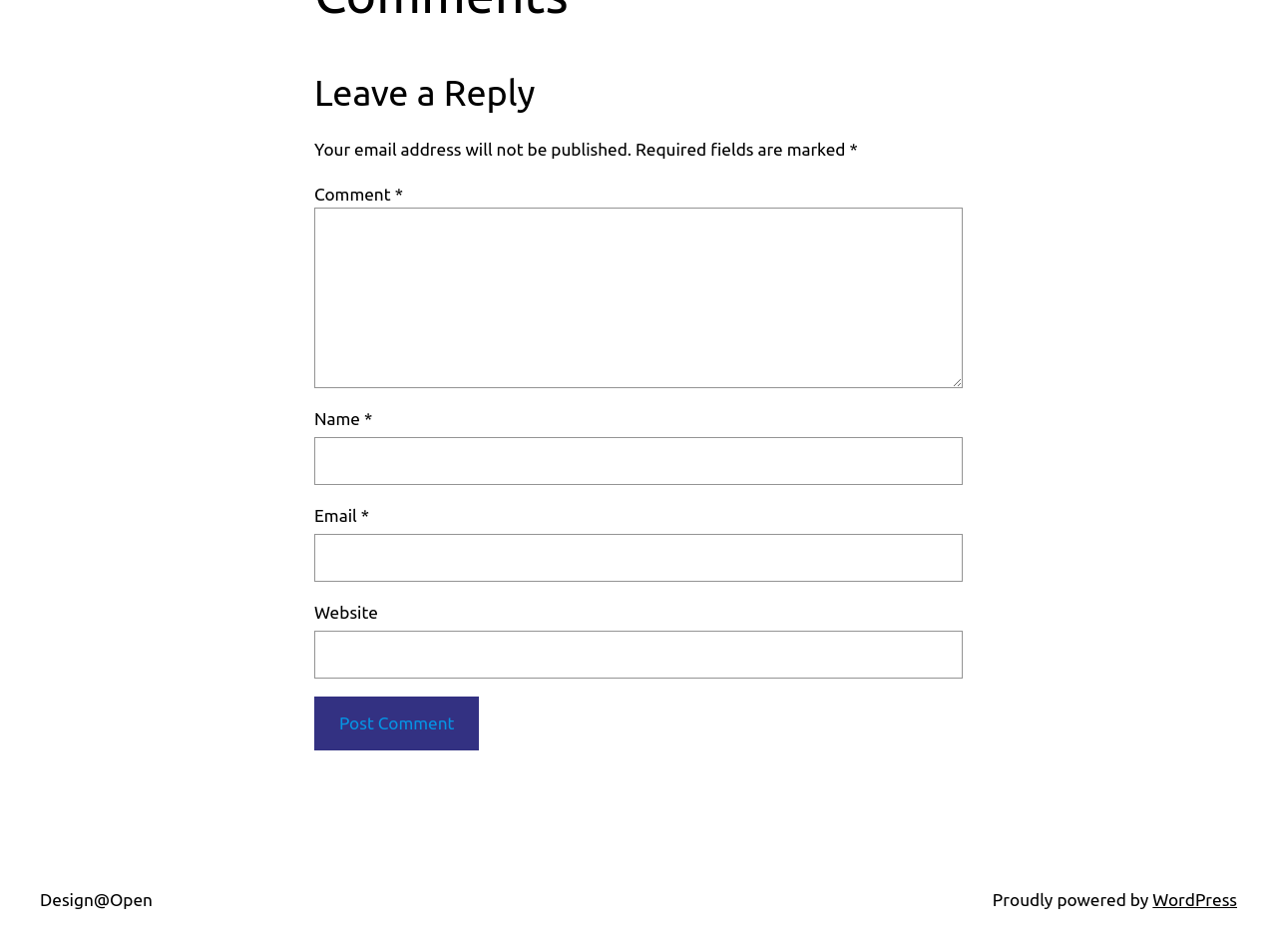How many input fields are there?
From the image, respond with a single word or phrase.

4